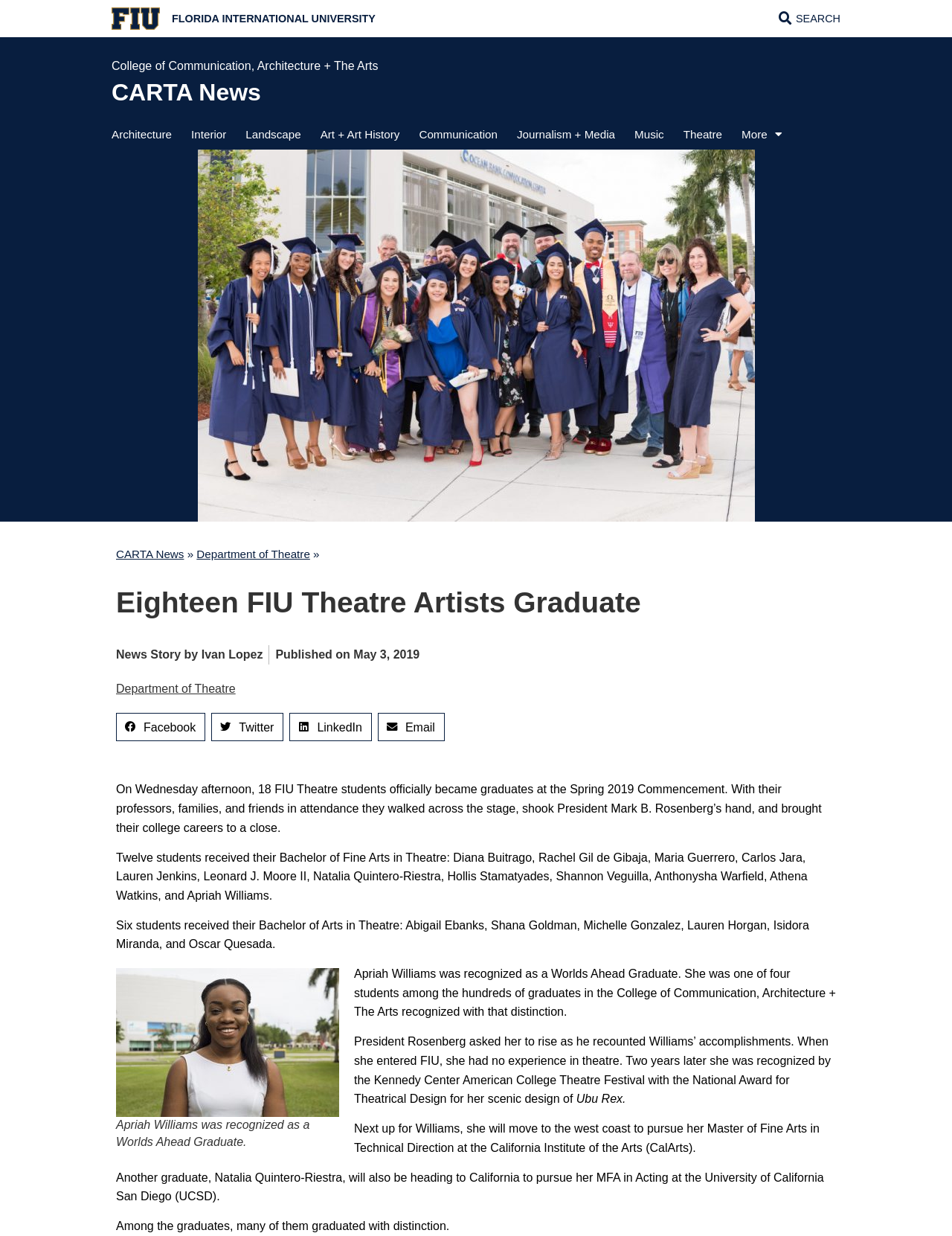Please determine the bounding box coordinates of the area that needs to be clicked to complete this task: 'Share on Facebook'. The coordinates must be four float numbers between 0 and 1, formatted as [left, top, right, bottom].

[0.123, 0.578, 0.215, 0.599]